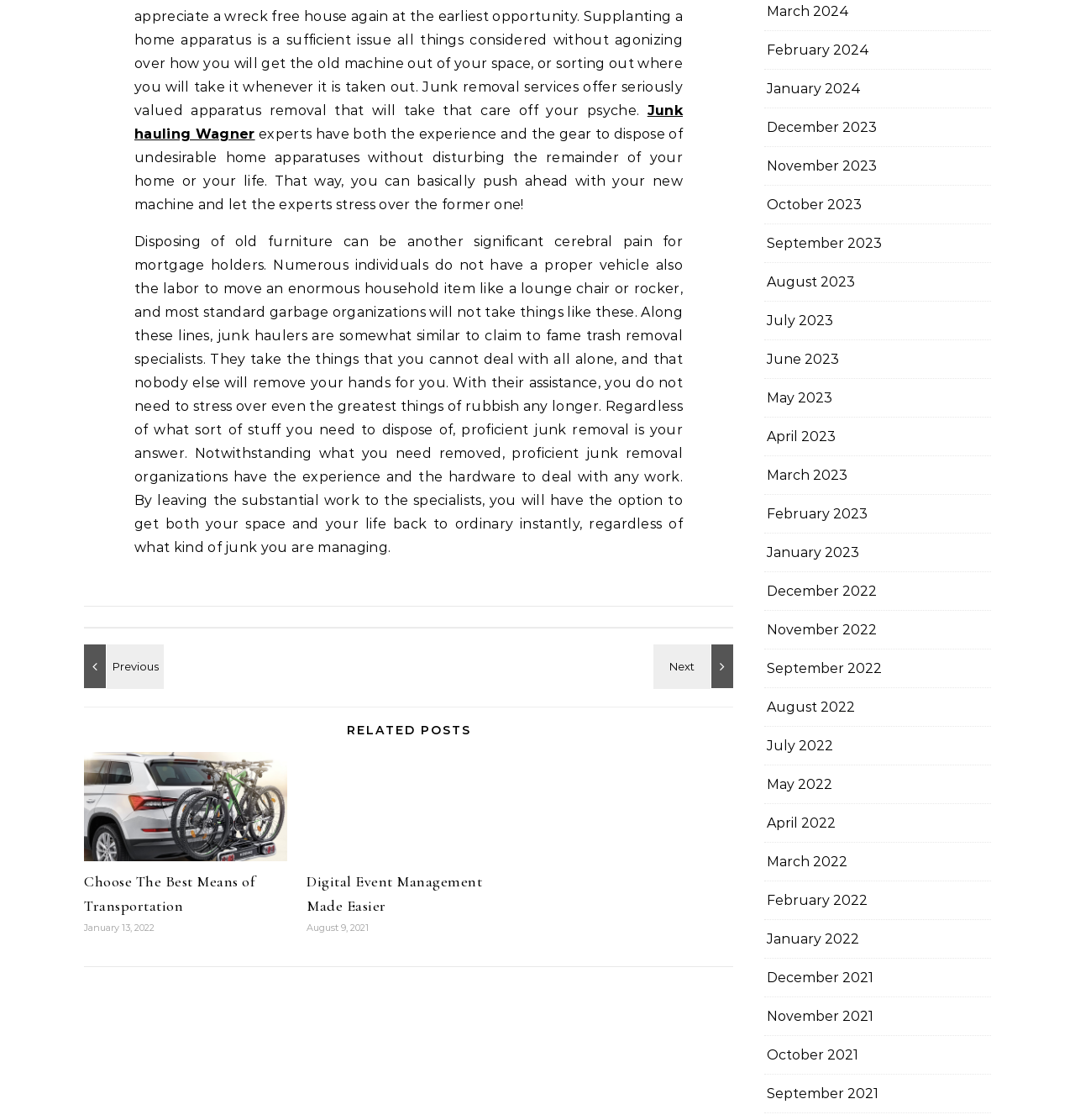What is the purpose of junk removal services?
Can you give a detailed and elaborate answer to the question?

The purpose of junk removal services is to dispose of unwanted items, such as old furniture, that cannot be handled by homeowners themselves, as explained in the main article.